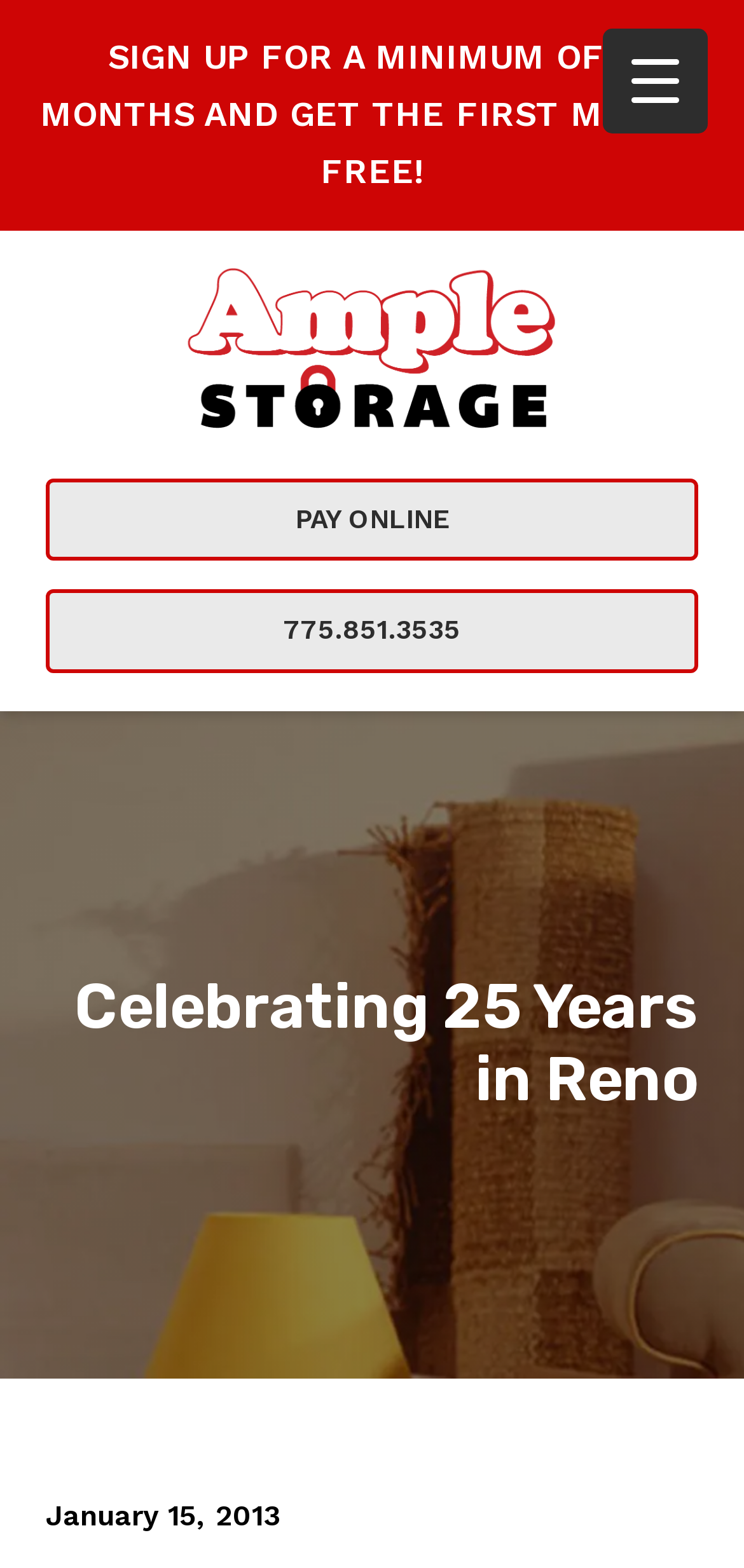What is the promotion for signing up?
Look at the screenshot and give a one-word or phrase answer.

First month free